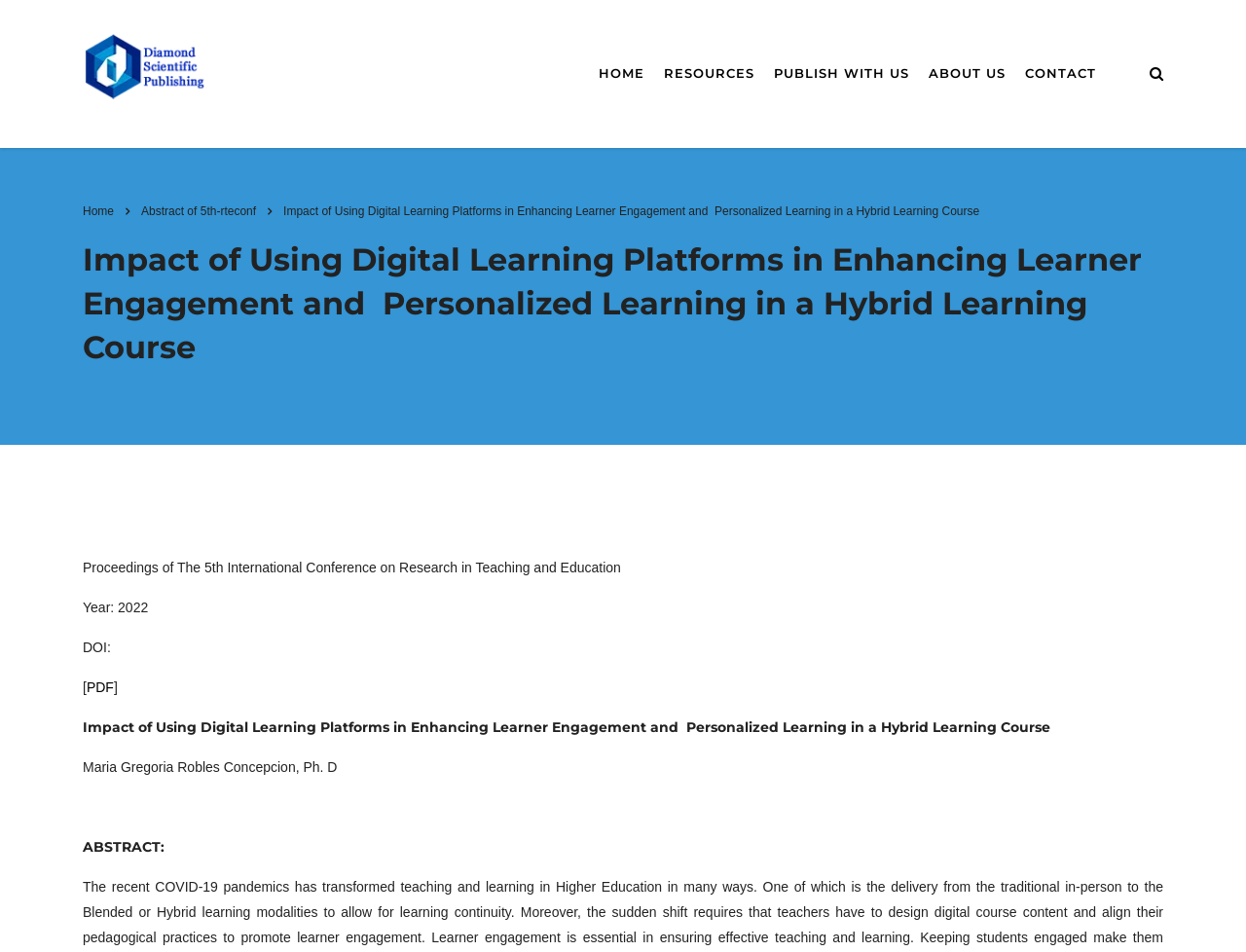What is the format of the publication?
Can you offer a detailed and complete answer to this question?

I found the answer by looking at the link under the main heading, which says 'PDF'.